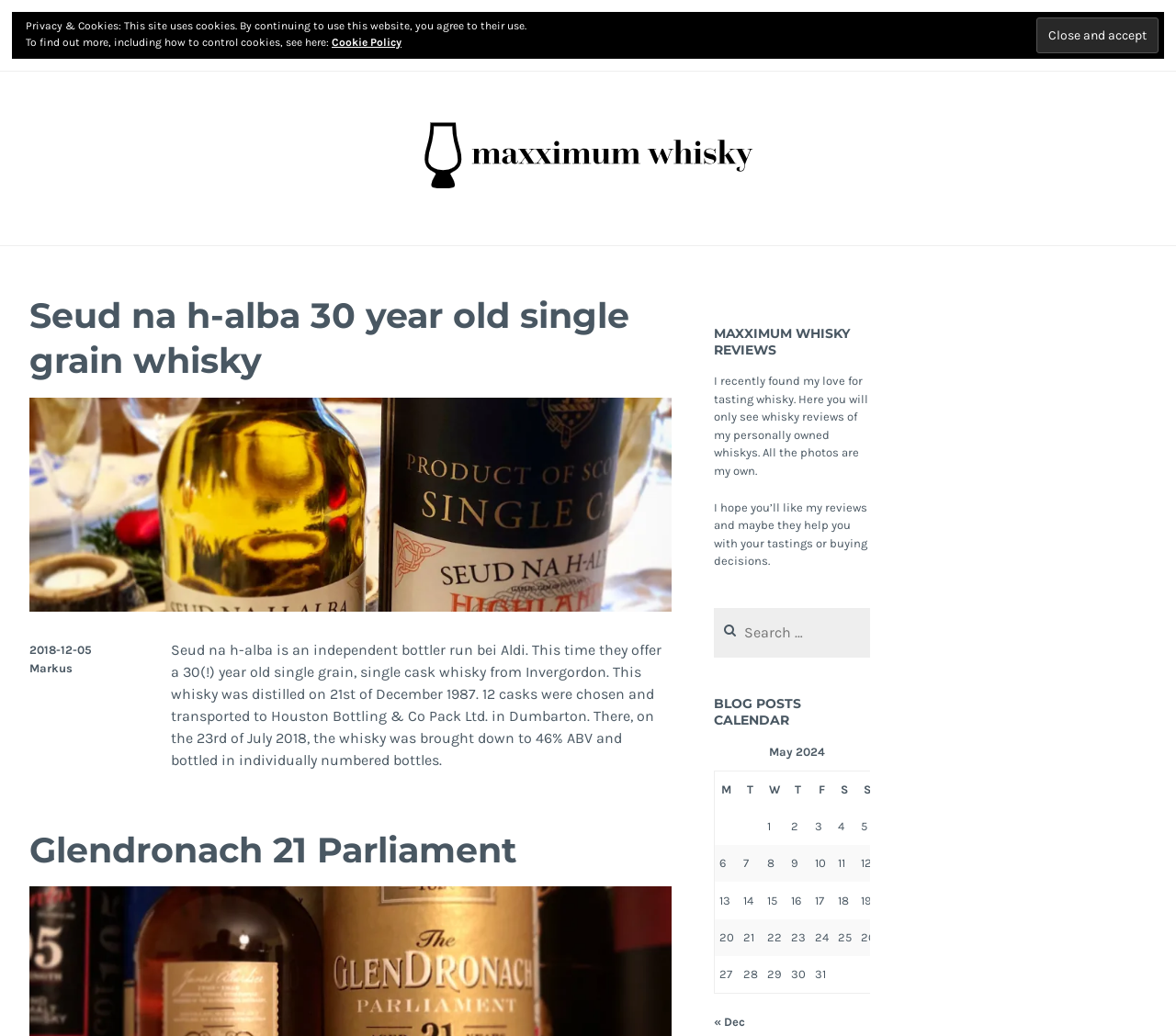Identify the bounding box coordinates of the clickable section necessary to follow the following instruction: "Check the blog posts calendar for May 2024". The coordinates should be presented as four float numbers from 0 to 1, i.e., [left, top, right, bottom].

[0.607, 0.671, 0.74, 0.704]